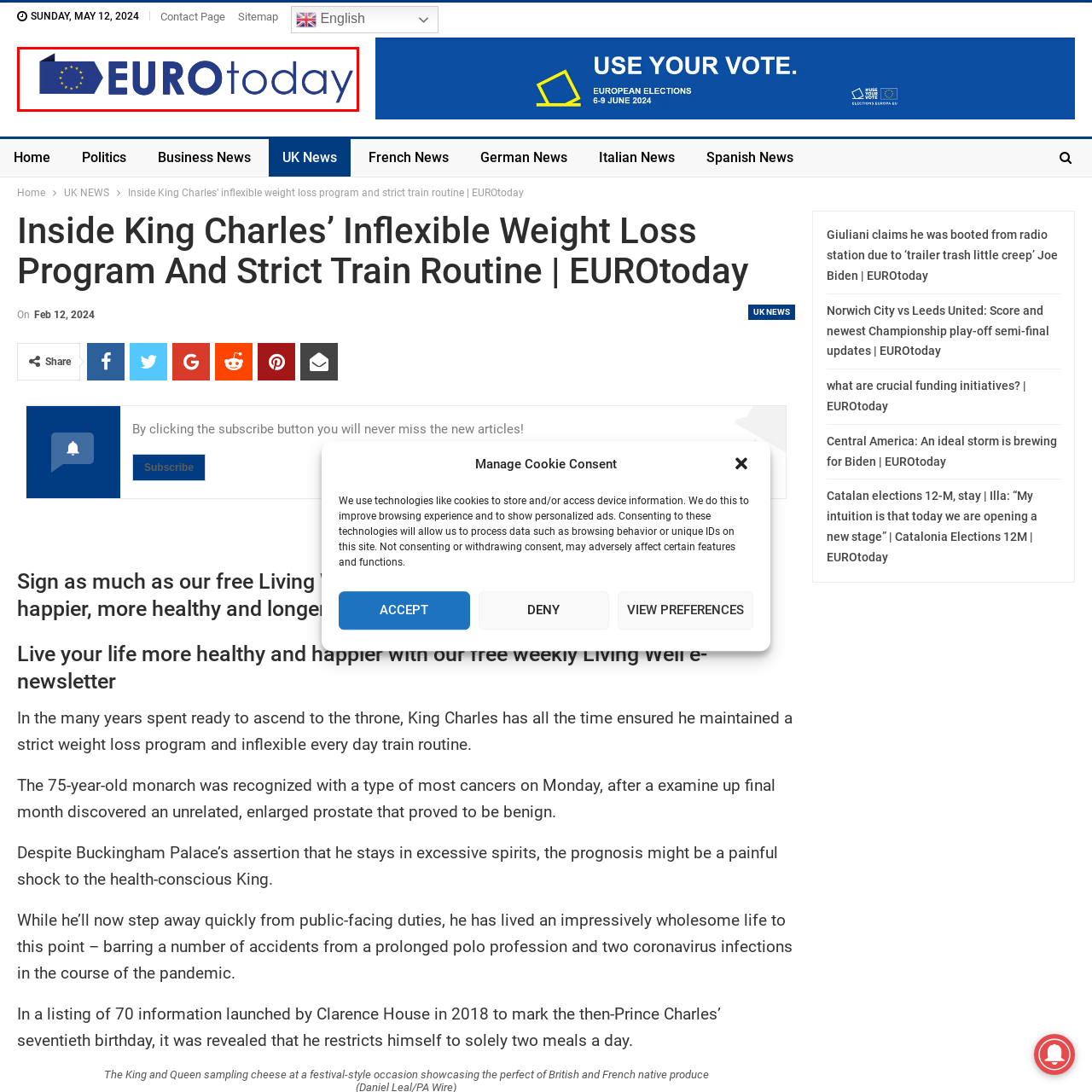What is the purpose of the logo?
Observe the image marked by the red bounding box and answer in detail.

The logo is likely used in the site's header to promote its identity as a reliable source for up-to-date news and information, creating a modern and approachable aesthetic.